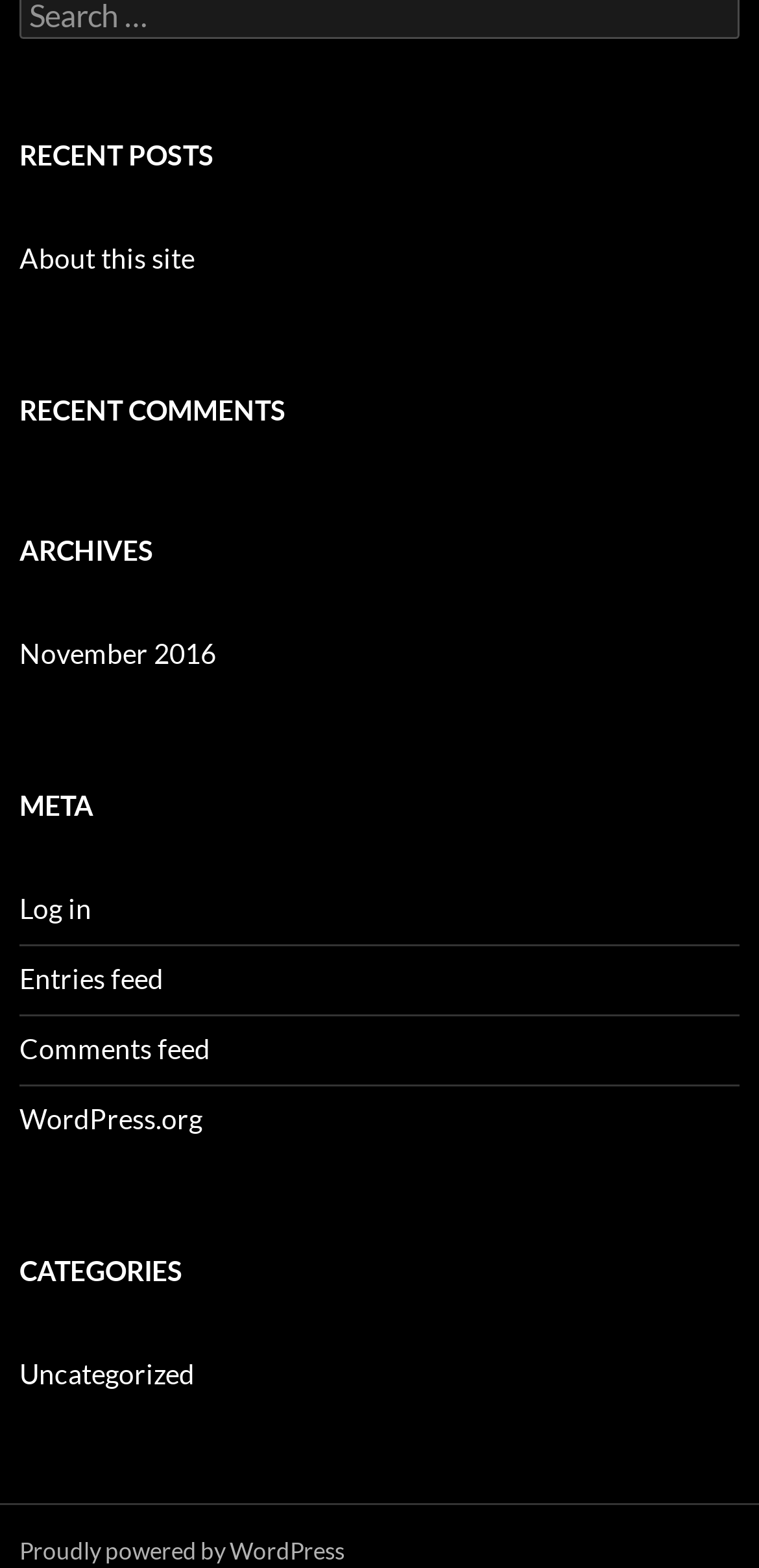Determine the bounding box for the described UI element: "Uncategorized".

[0.026, 0.866, 0.256, 0.887]